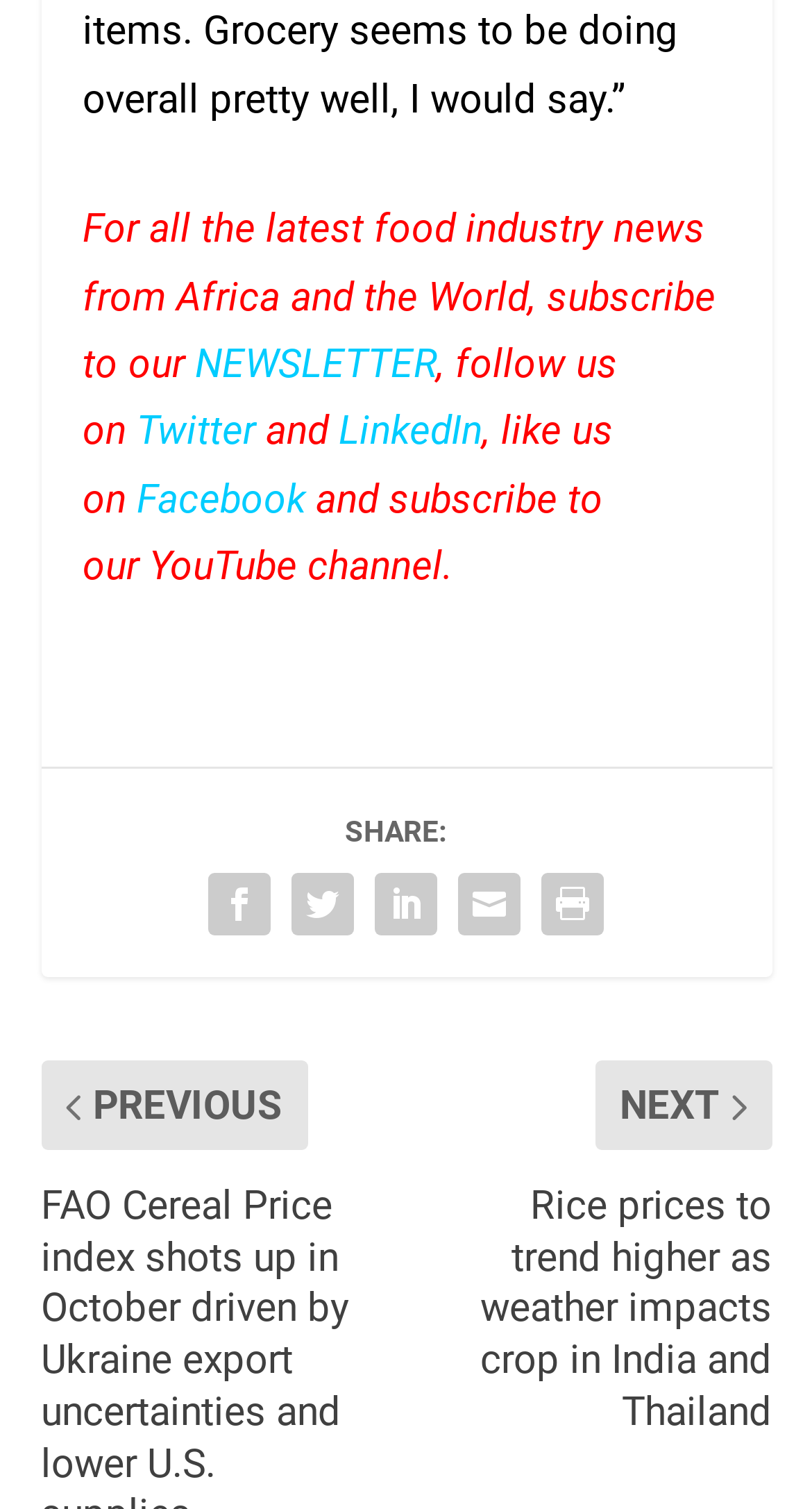Can you specify the bounding box coordinates for the region that should be clicked to fulfill this instruction: "Click on the 'radio drama' link".

None